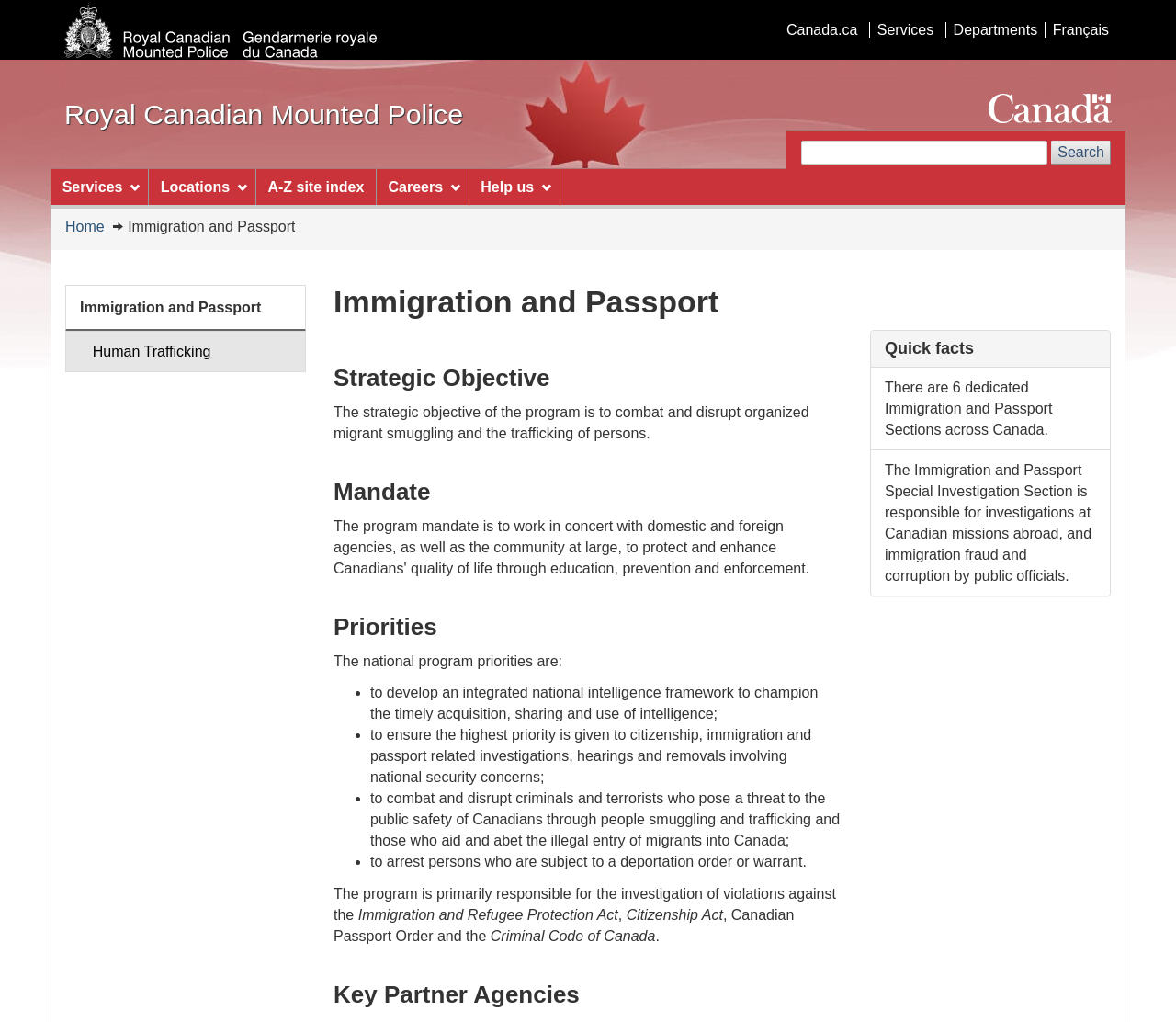Pinpoint the bounding box coordinates of the area that should be clicked to complete the following instruction: "Go to Immigration and Passport". The coordinates must be given as four float numbers between 0 and 1, i.e., [left, top, right, bottom].

[0.068, 0.293, 0.222, 0.308]